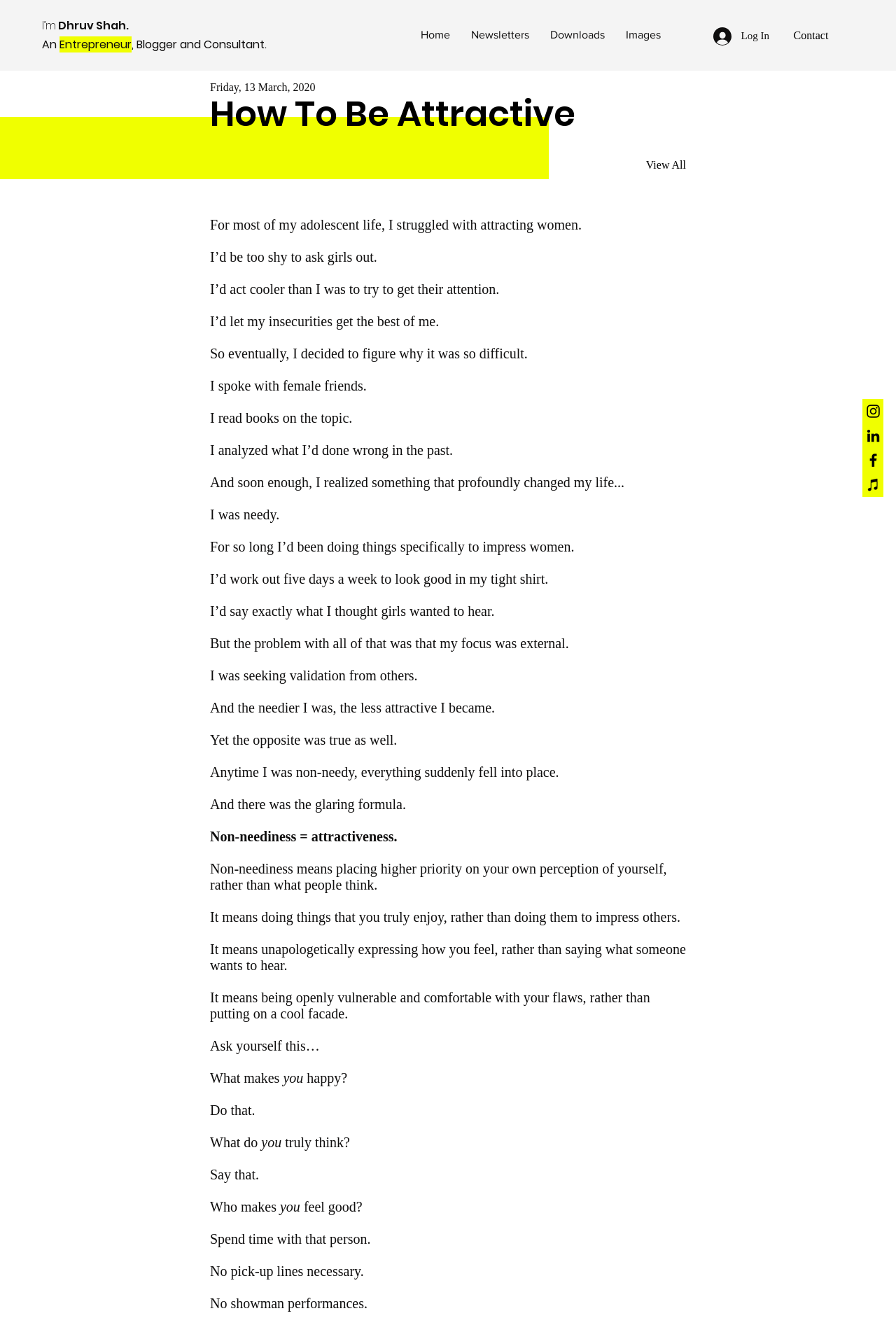What is the author's profession?
Answer the question with as much detail as possible.

The author's profession can be determined by reading the introductory text, which states 'I’m Dhruv Shah. An Entrepreneur, Blogger and Consultant.'